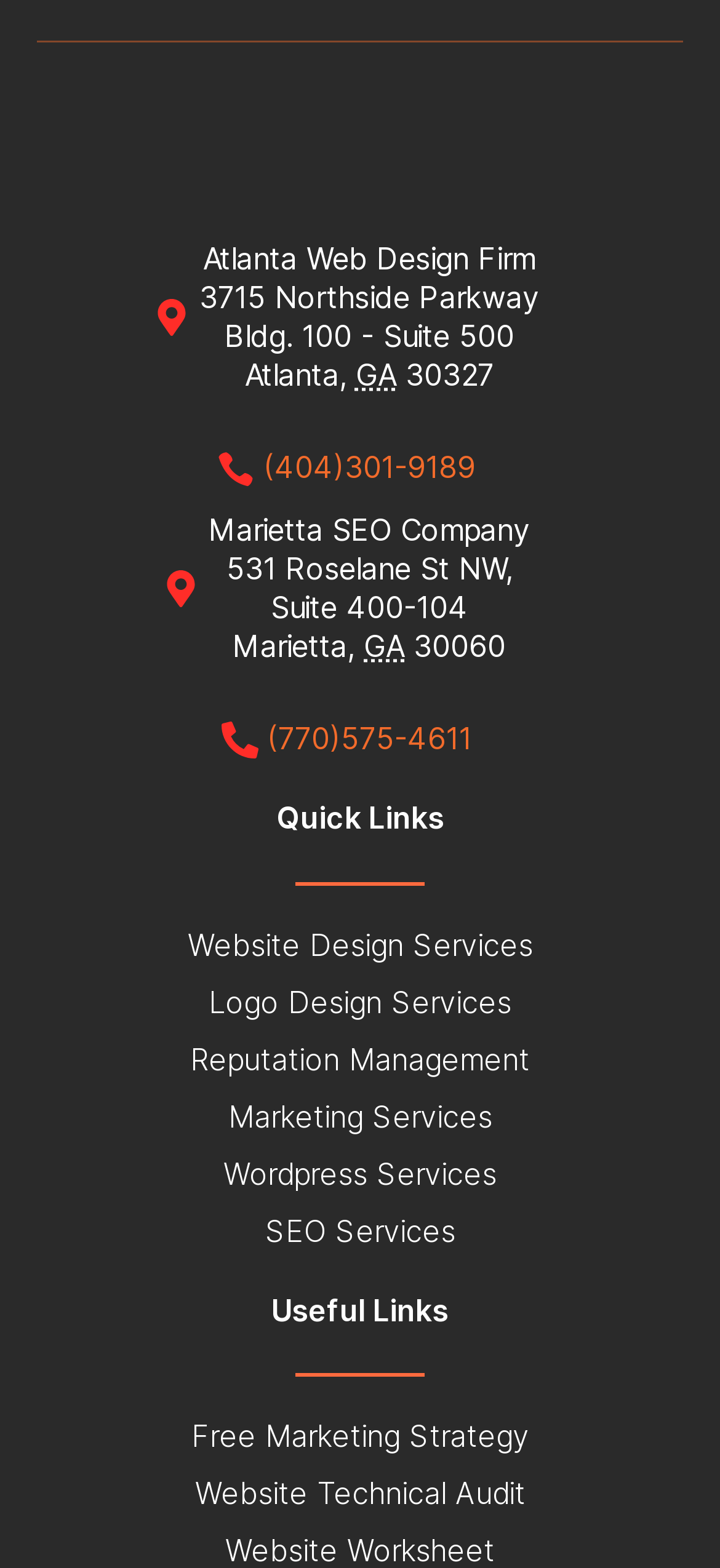Provide a brief response using a word or short phrase to this question:
What is the purpose of the 'Quick Links' section?

To provide quick access to important pages